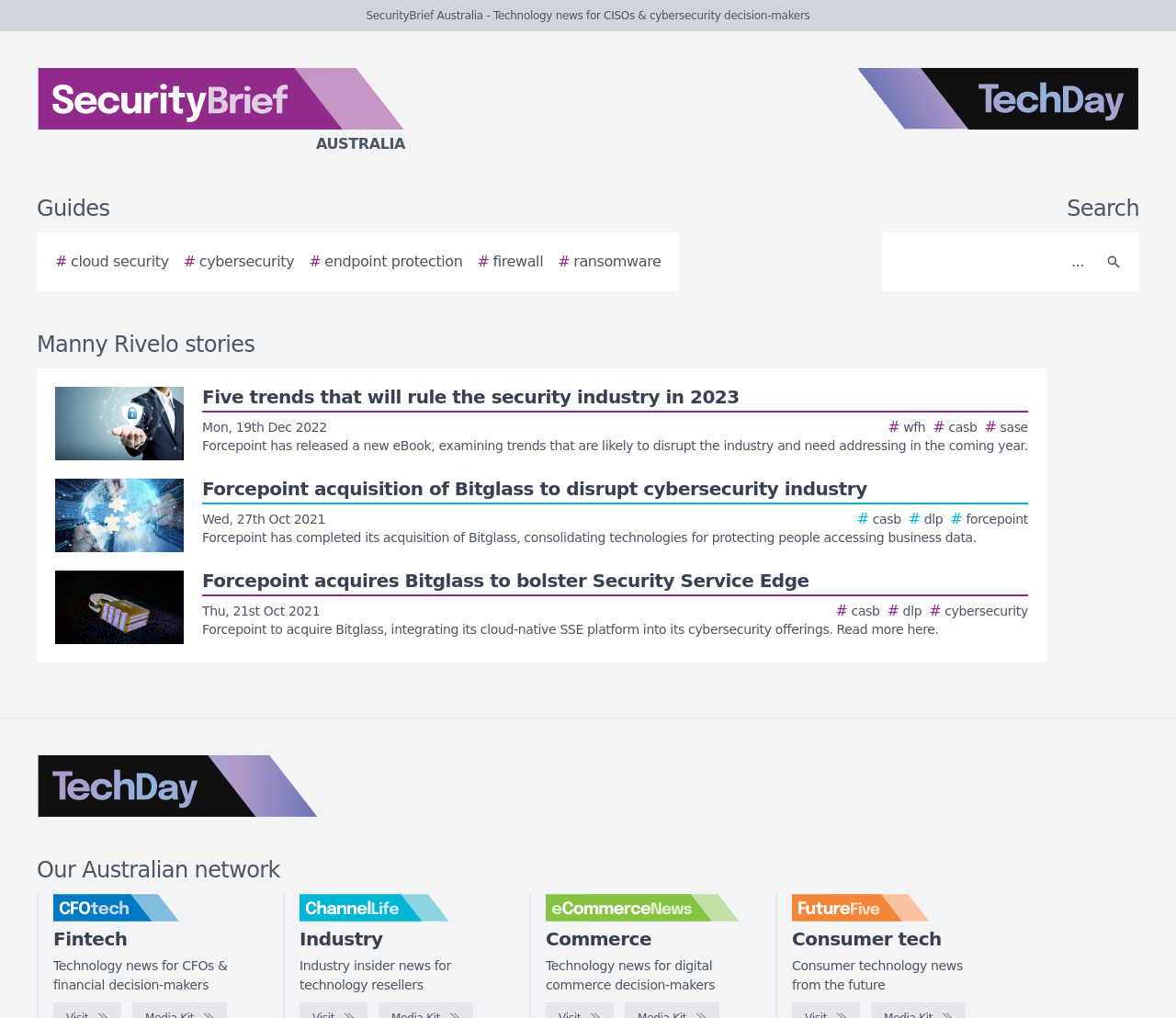Determine the bounding box coordinates of the region to click in order to accomplish the following instruction: "Subscribe newsletter". Provide the coordinates as four float numbers between 0 and 1, specifically [left, top, right, bottom].

None